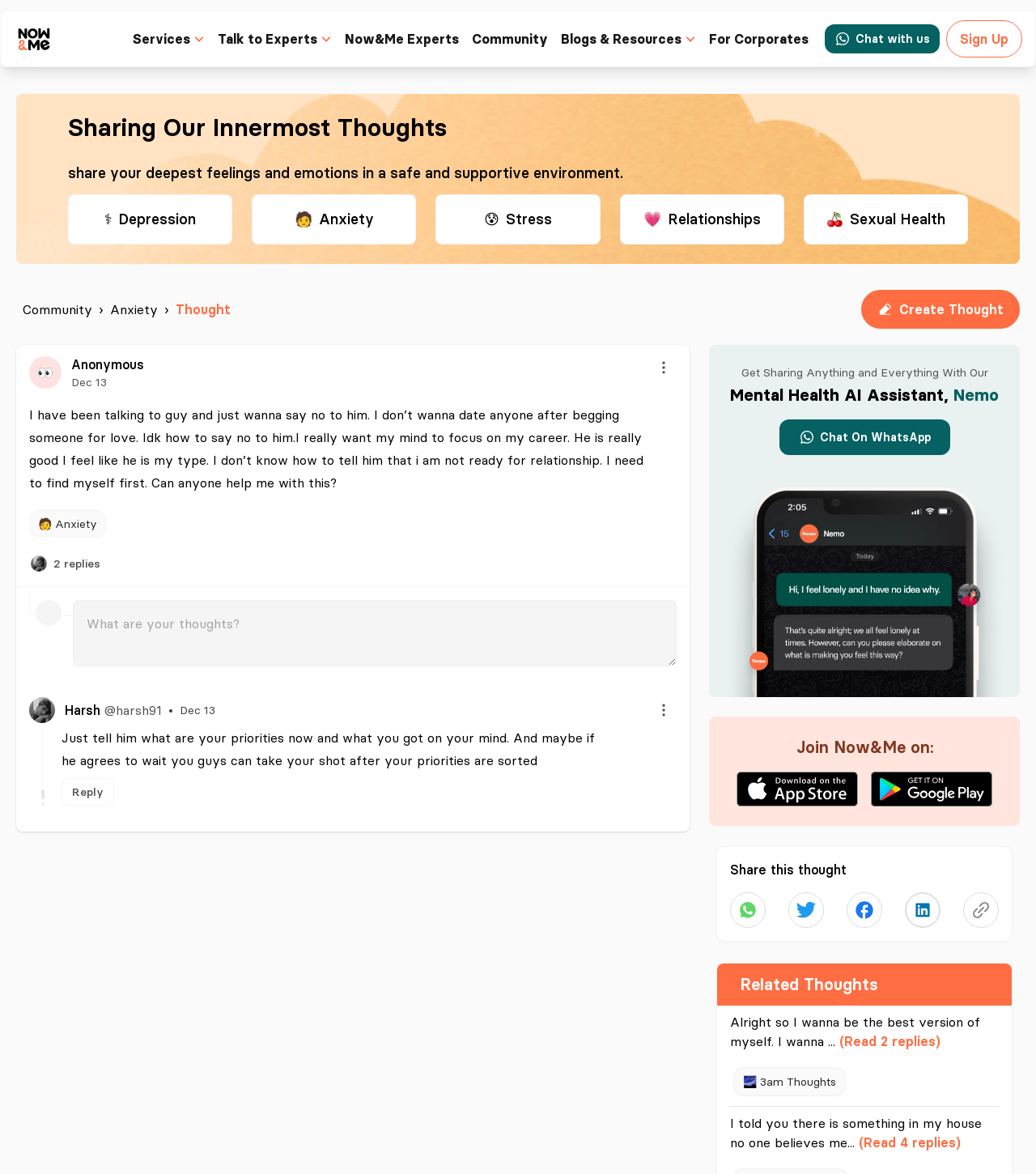Locate the bounding box coordinates of the clickable area to execute the instruction: "Click on the 'Sign Up' button". Provide the coordinates as four float numbers between 0 and 1, represented as [left, top, right, bottom].

[0.927, 0.026, 0.973, 0.04]